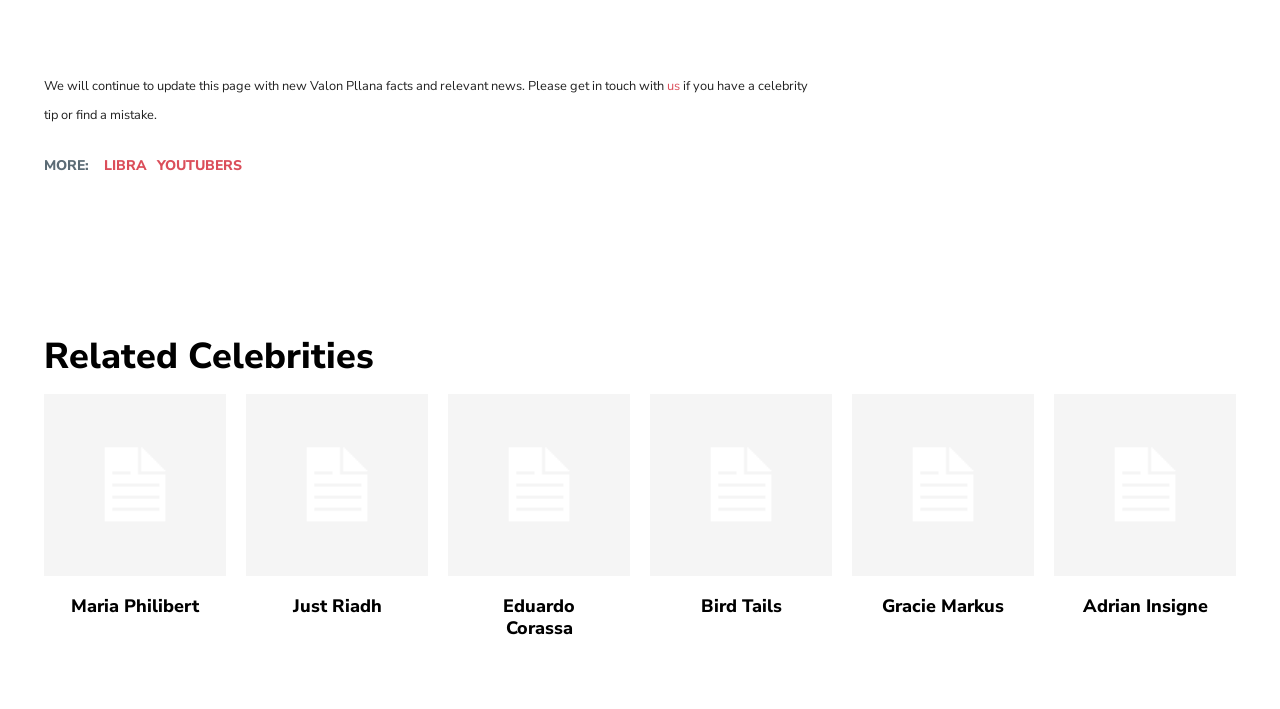Provide a one-word or short-phrase answer to the question:
How many related celebrities are listed on the webpage?

6